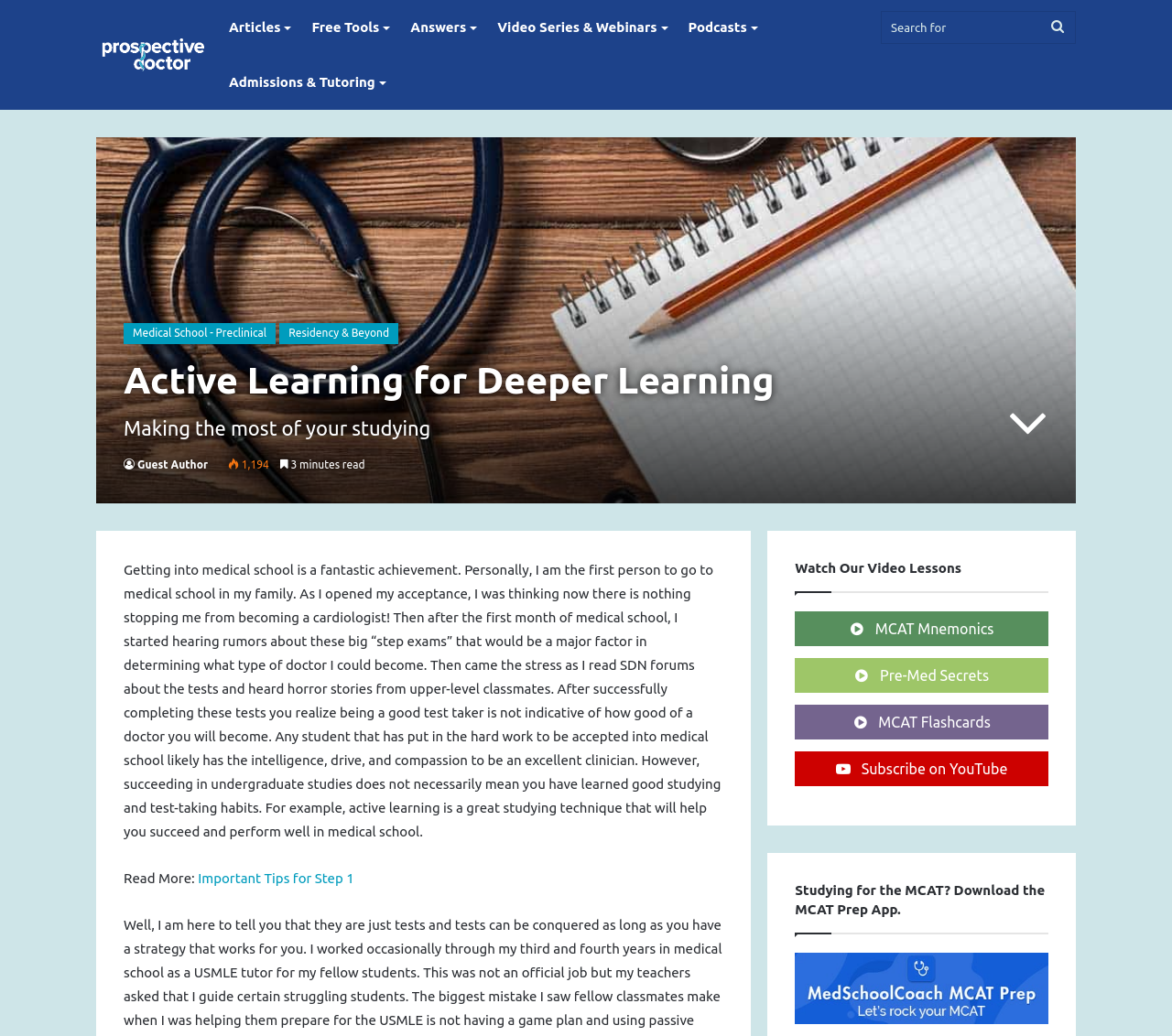What is the topic of the article?
Look at the image and respond with a one-word or short-phrase answer.

Active Learning for Deeper Learning